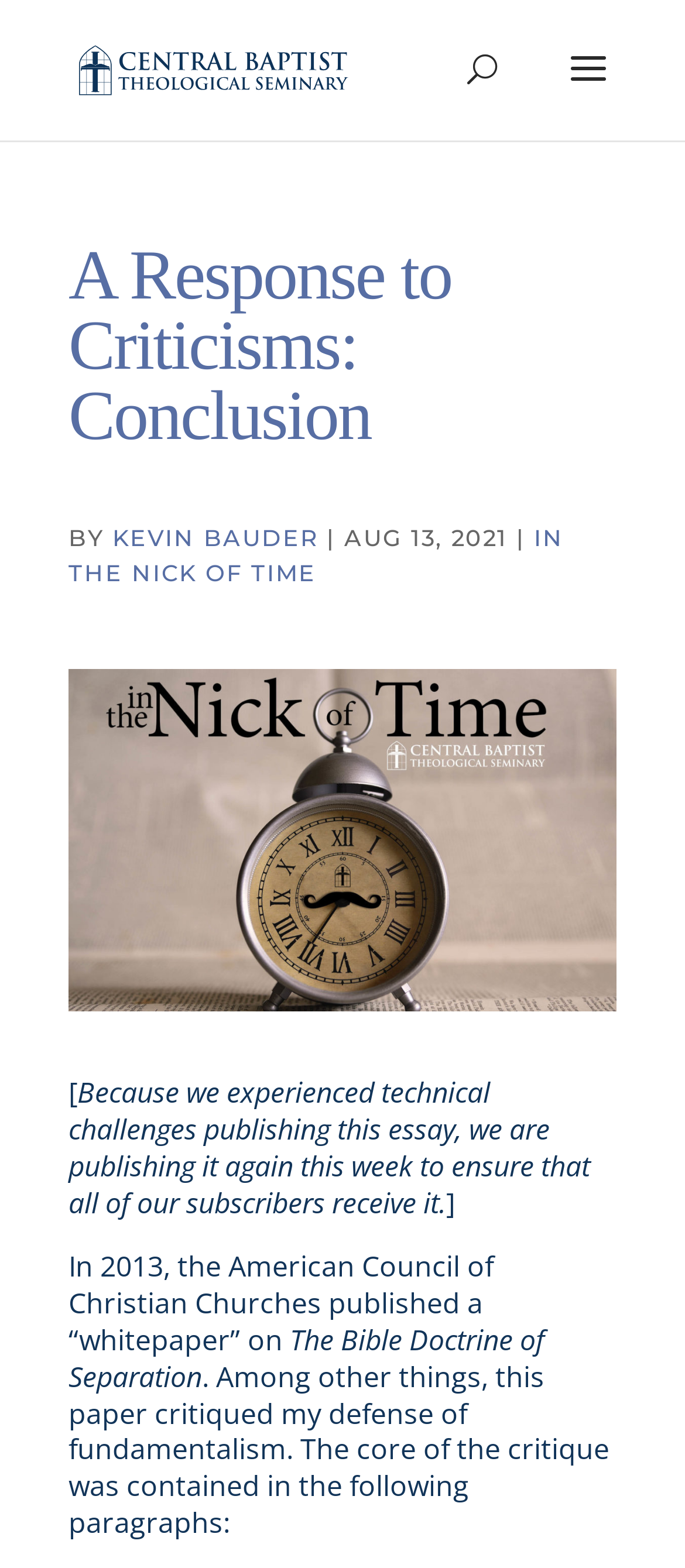What organization published a whitepaper in 2013?
Refer to the image and provide a one-word or short phrase answer.

American Council of Christian Churches